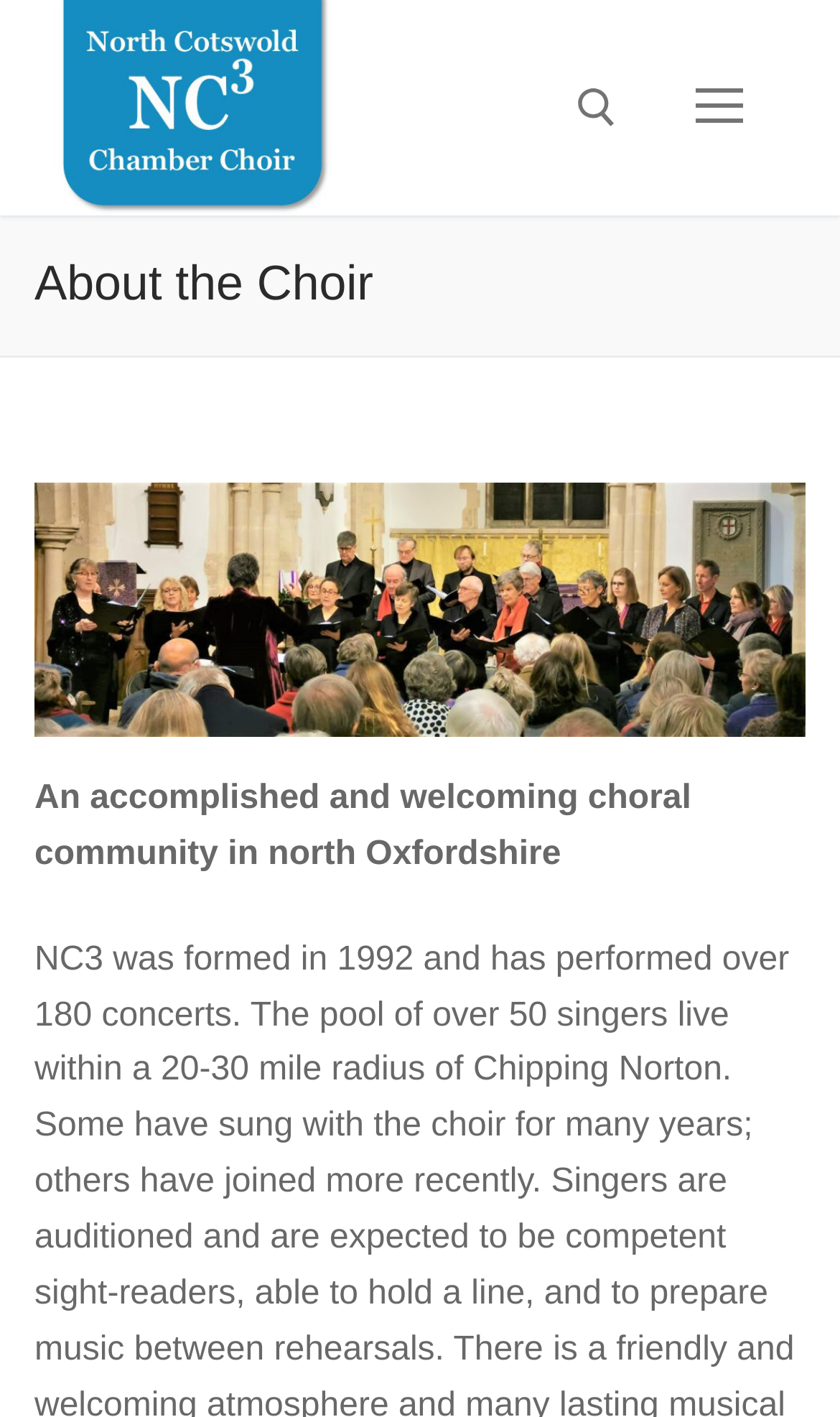Explain the webpage in detail.

The webpage is about the North Cotswold Chamber Choir. At the top left, there is a link and an image with the same name, "North Cotswold Chamber Choir", which suggests it might be a logo. To the right of the logo, there is a link to open a search tool. Below the logo, there is a search bar with a label "Search for:" and a submit button.

On the top right, there is a navigation icon button. Below the search bar, there is a heading "About the Choir" that spans almost the entire width of the page. Under the heading, there is a figure, which might be an image, and a paragraph of text that describes the choir as "an accomplished and welcoming choral community in north Oxfordshire".